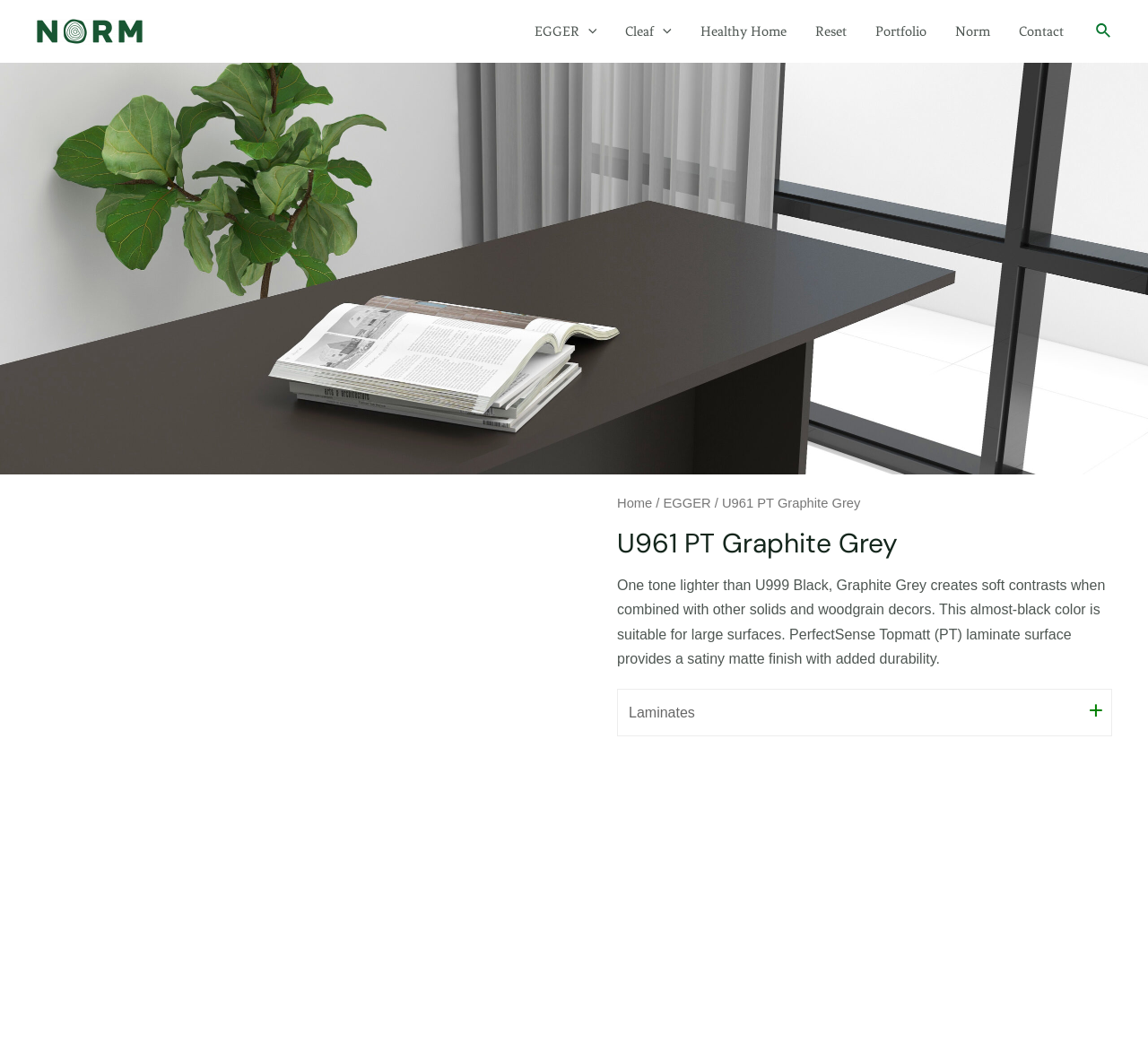Carefully observe the image and respond to the question with a detailed answer:
What type of finish does the PerfectSense Topmatt laminate surface provide?

The webpage mentions that the PerfectSense Topmatt (PT) laminate surface provides a satiny matte finish with added durability.